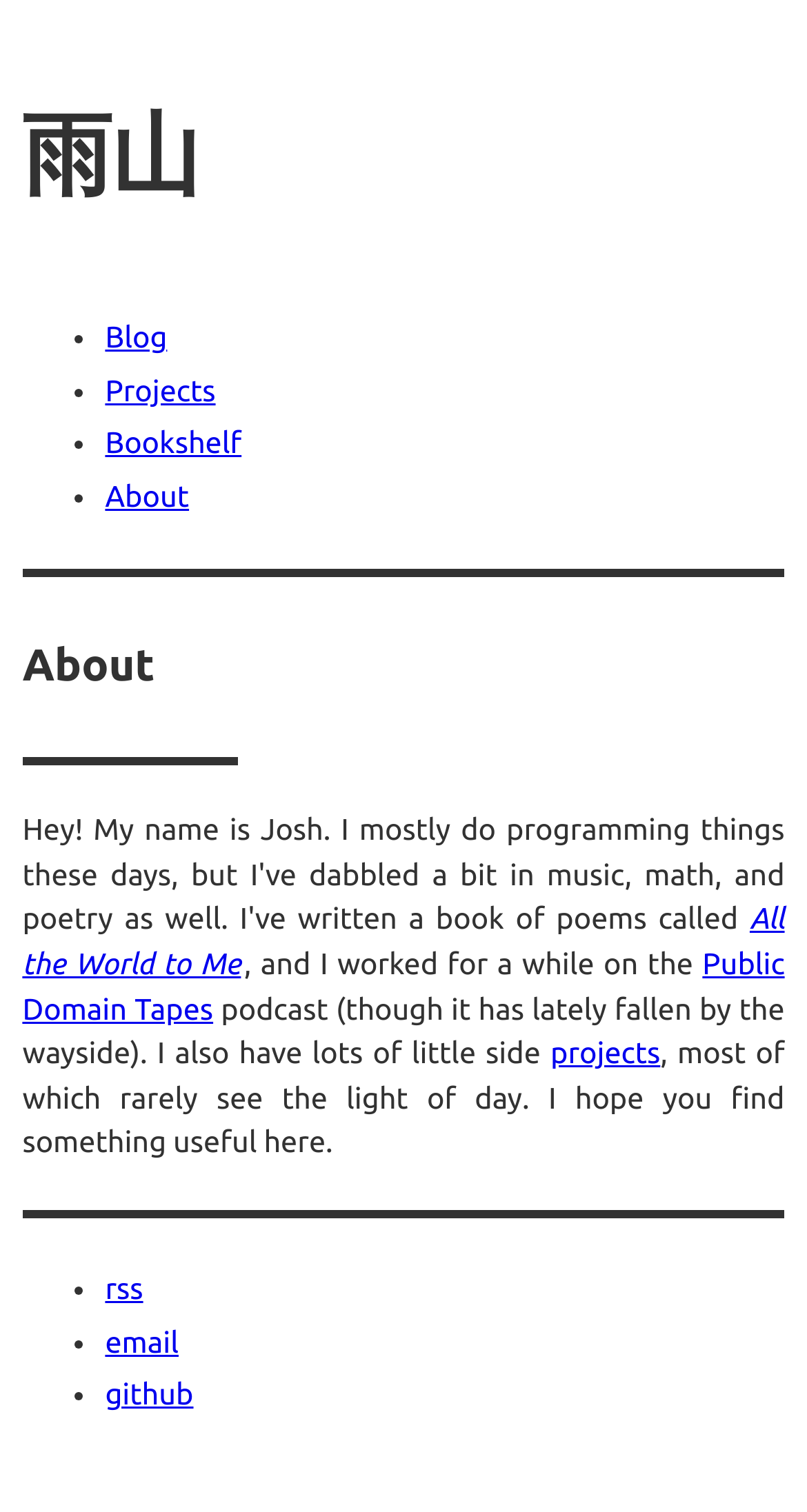What is the name of the podcast mentioned?
Answer the question in a detailed and comprehensive manner.

The podcast mentioned on the webpage is 'Public Domain Tapes', which is linked to from the text 'I worked for a while on the Public Domain Tapes podcast'.